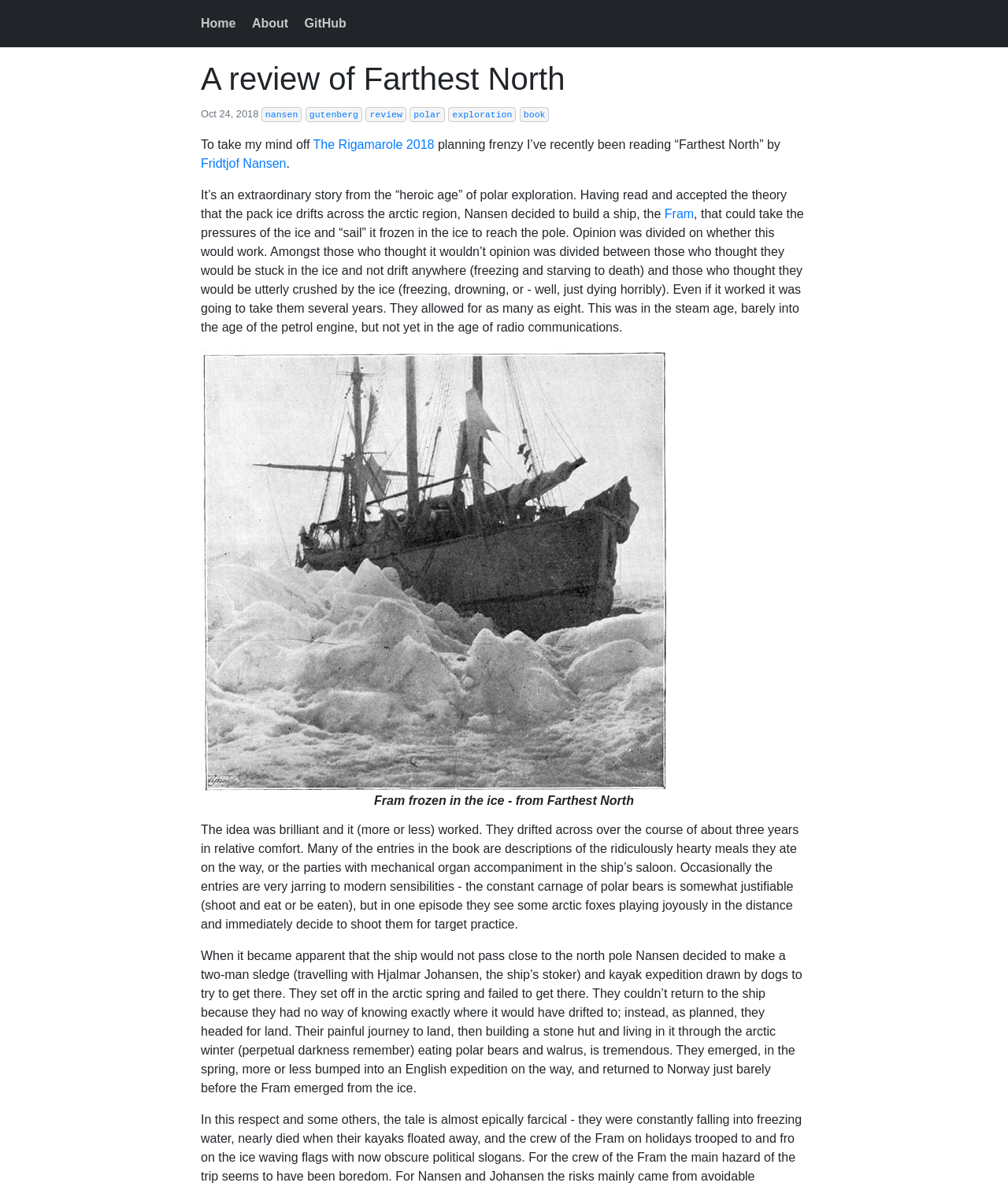What is the book being reviewed?
Based on the image, answer the question in a detailed manner.

The book being reviewed is 'Farthest North' by Fridtjof Nansen, which is mentioned in the heading and throughout the text.